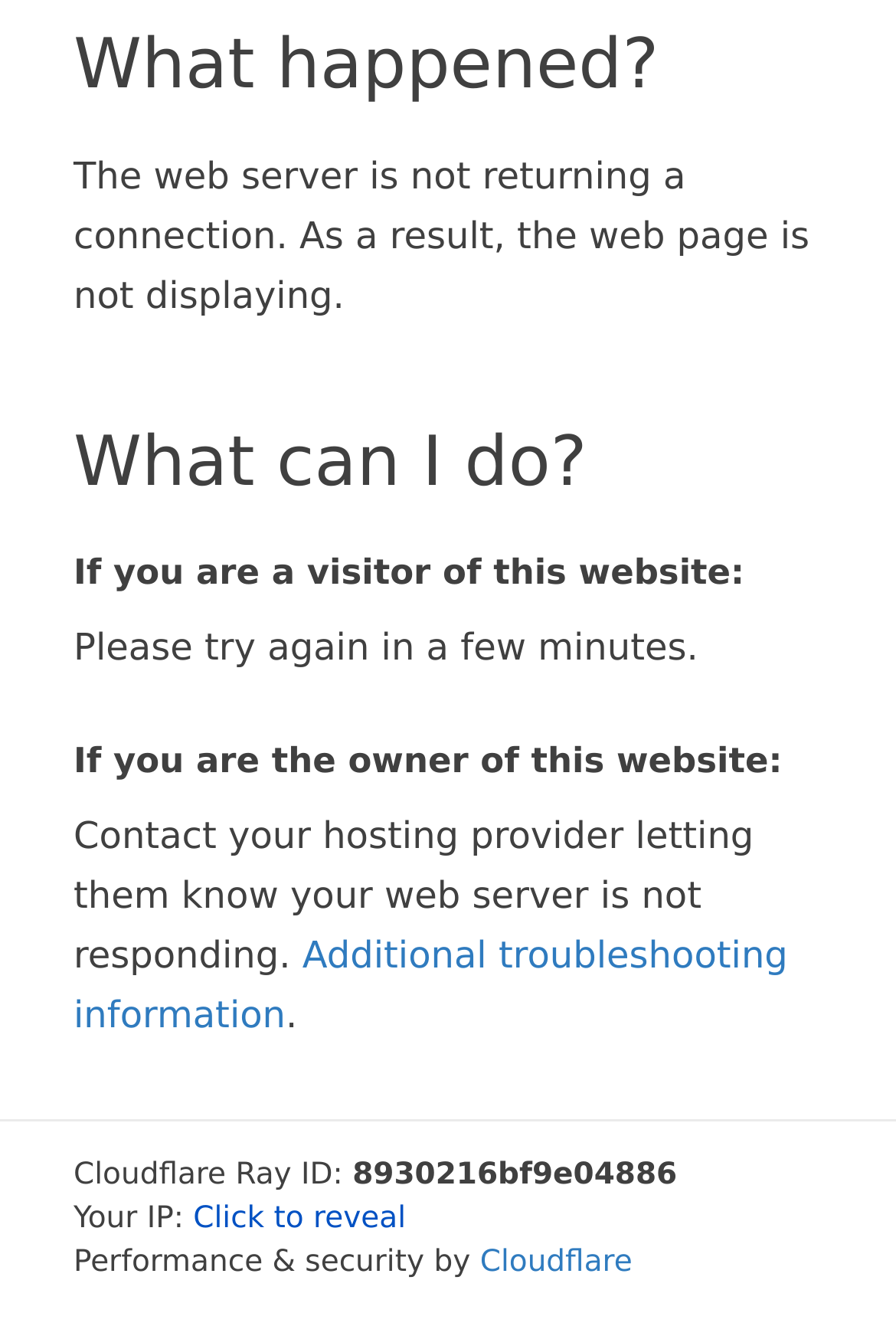Given the following UI element description: "Additional troubleshooting information", find the bounding box coordinates in the webpage screenshot.

[0.082, 0.704, 0.879, 0.782]